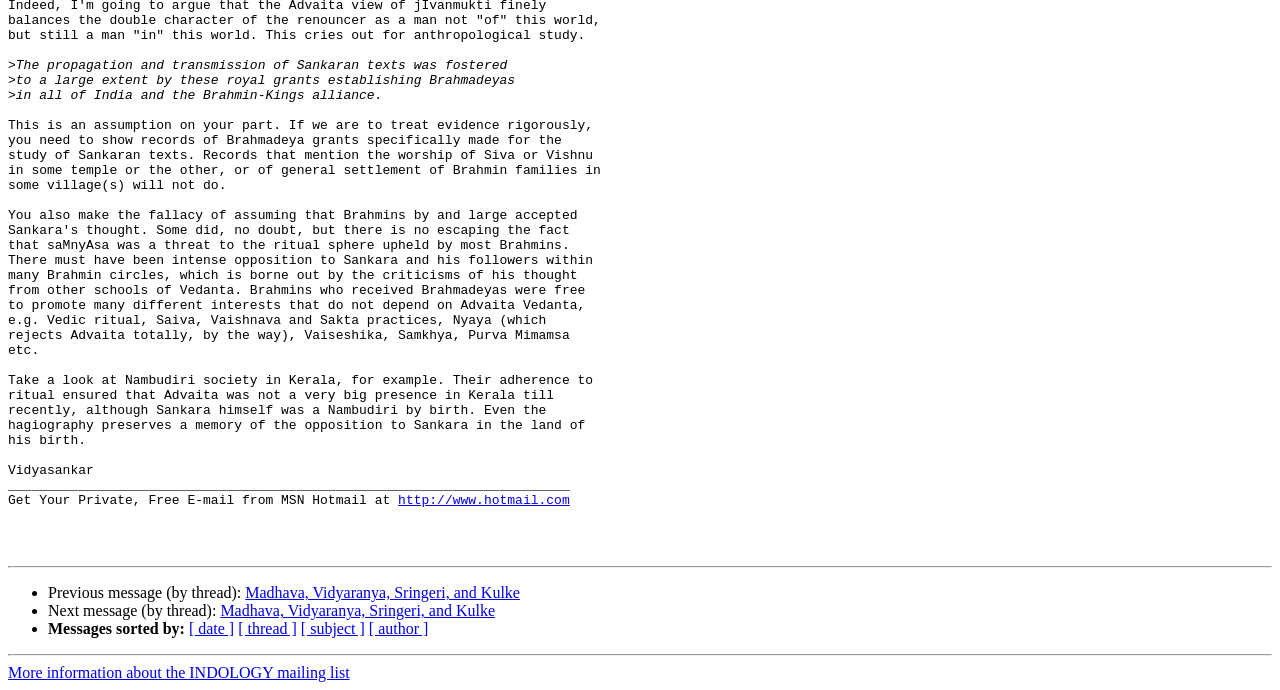Please find the bounding box coordinates (top-left x, top-left y, bottom-right x, bottom-right y) in the screenshot for the UI element described as follows: http://www.hotmail.com

[0.312, 0.715, 0.447, 0.737]